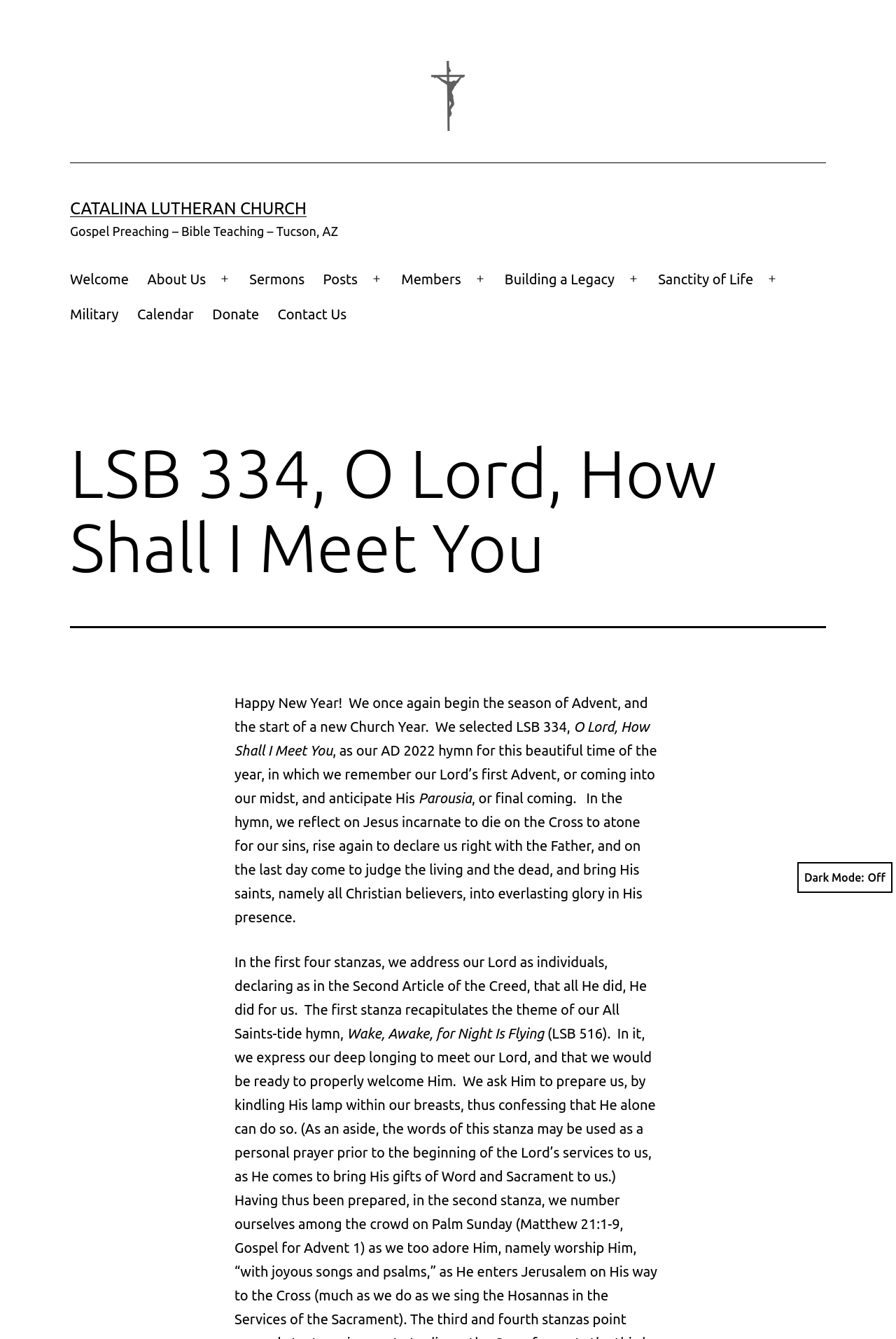Refer to the element description Dark Mode: and identify the corresponding bounding box in the screenshot. Format the coordinates as (top-left x, top-left y, bottom-right x, bottom-right y) with values in the range of 0 to 1.

[0.89, 0.644, 0.996, 0.667]